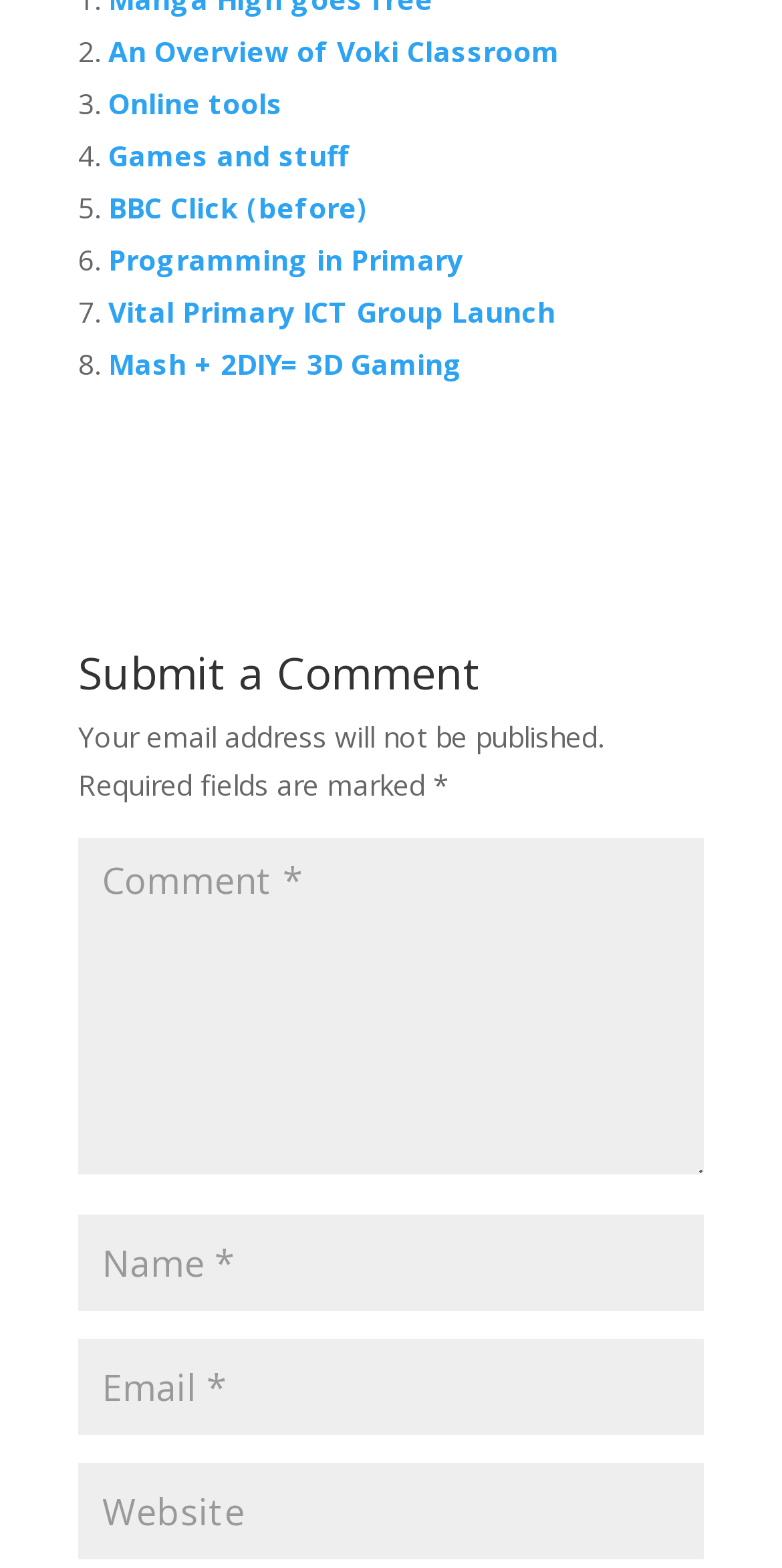Respond with a single word or phrase to the following question:
Is the email address required for submitting a comment?

Yes